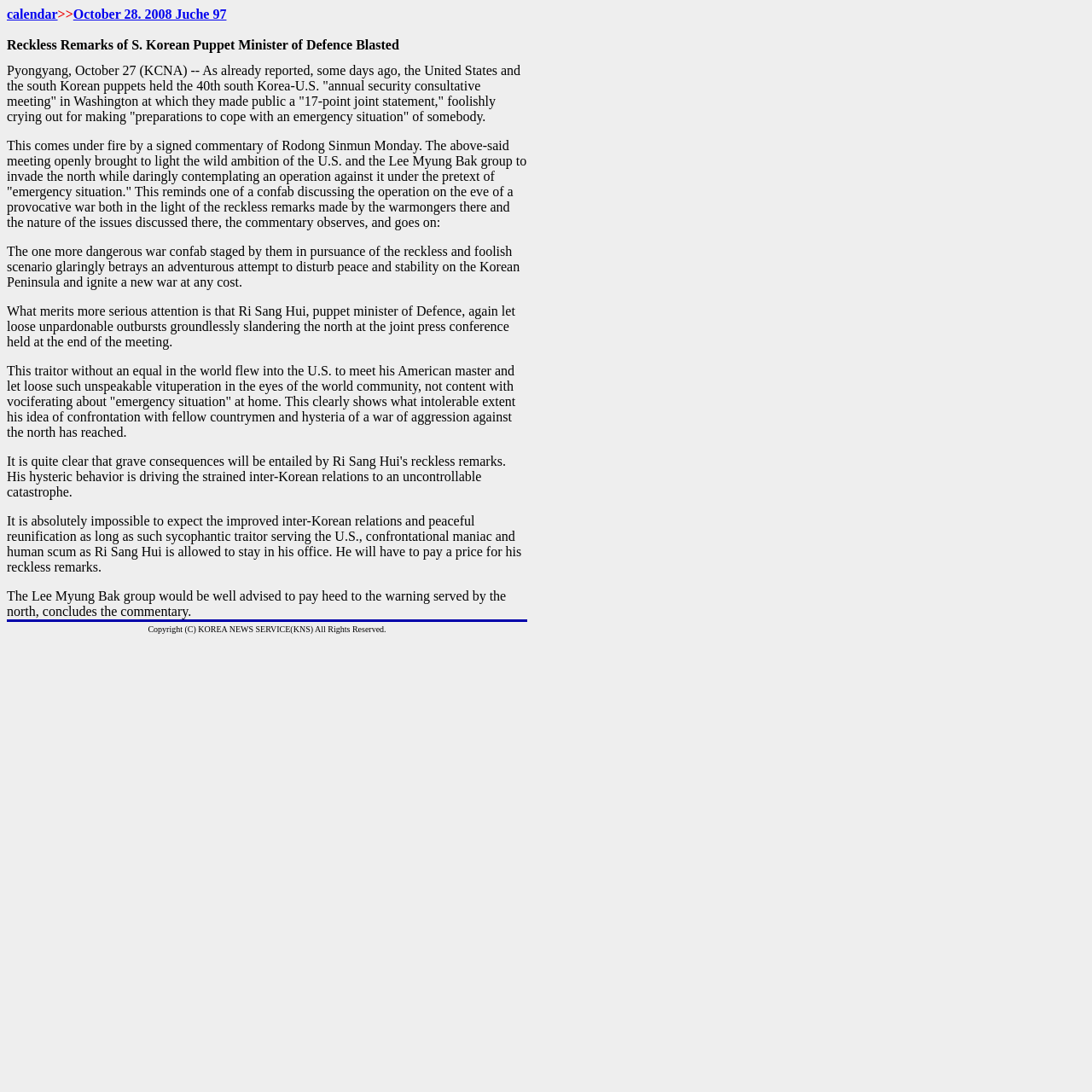Please look at the image and answer the question with a detailed explanation: What is the copyright information at the bottom of the webpage?

I found the copyright information by looking at the text content of the LayoutTableCell element with bounding box coordinates [0.006, 0.572, 0.483, 0.58].